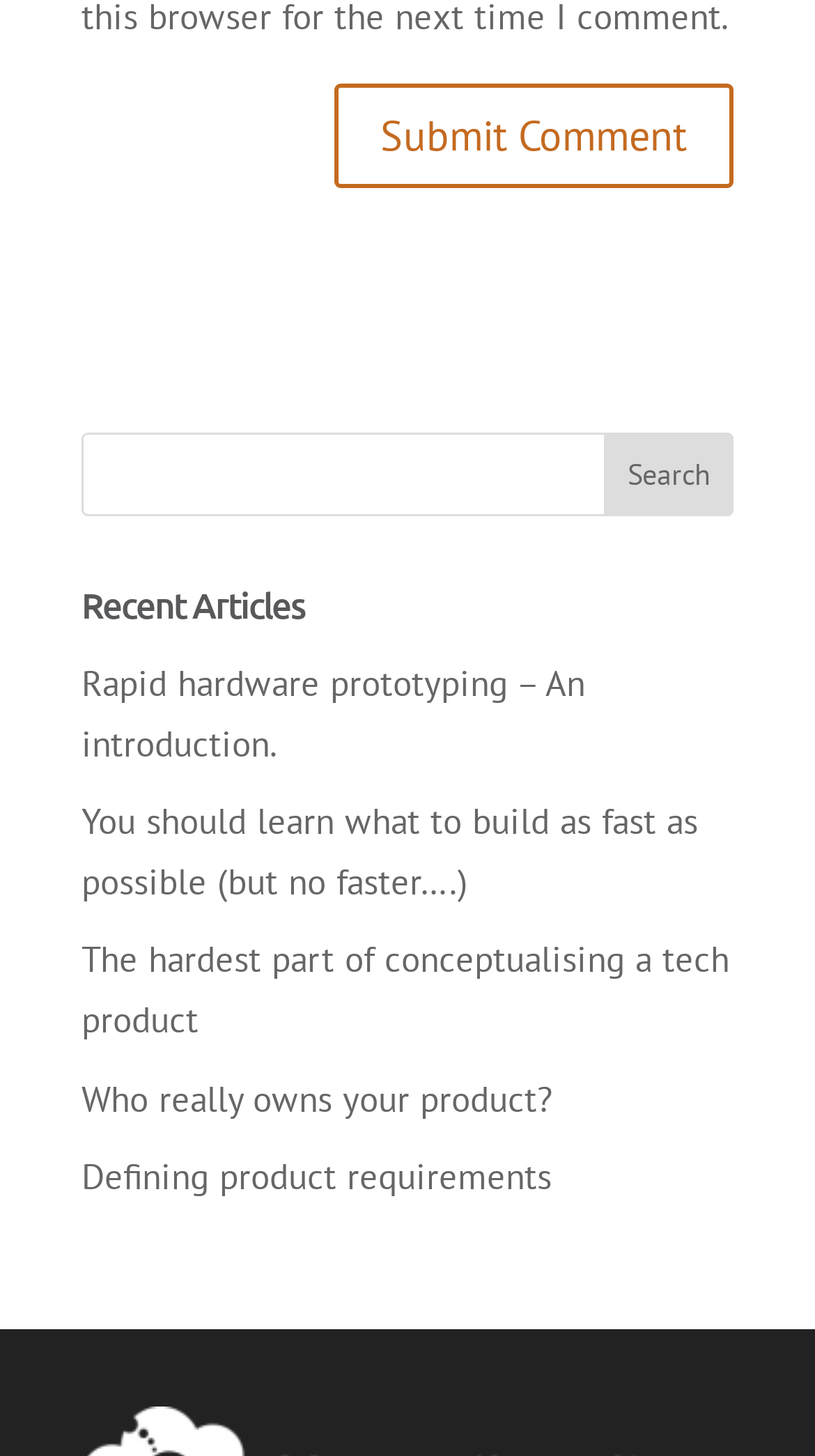Determine the coordinates of the bounding box for the clickable area needed to execute this instruction: "read recent article 'Rapid hardware prototyping – An introduction.'".

[0.1, 0.453, 0.718, 0.526]